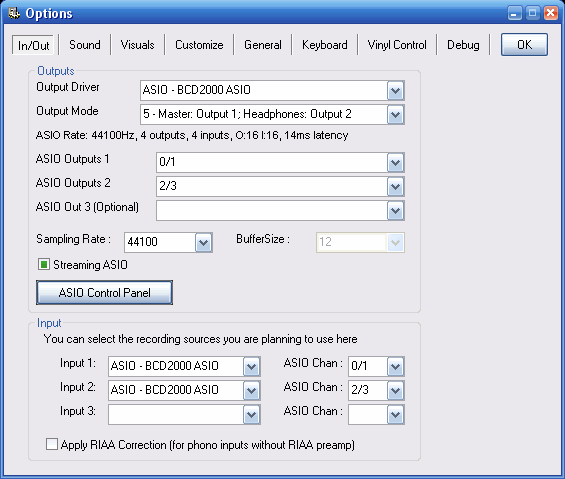What is the latency set to in the Outputs section?
Please provide a single word or phrase answer based on the image.

14ms